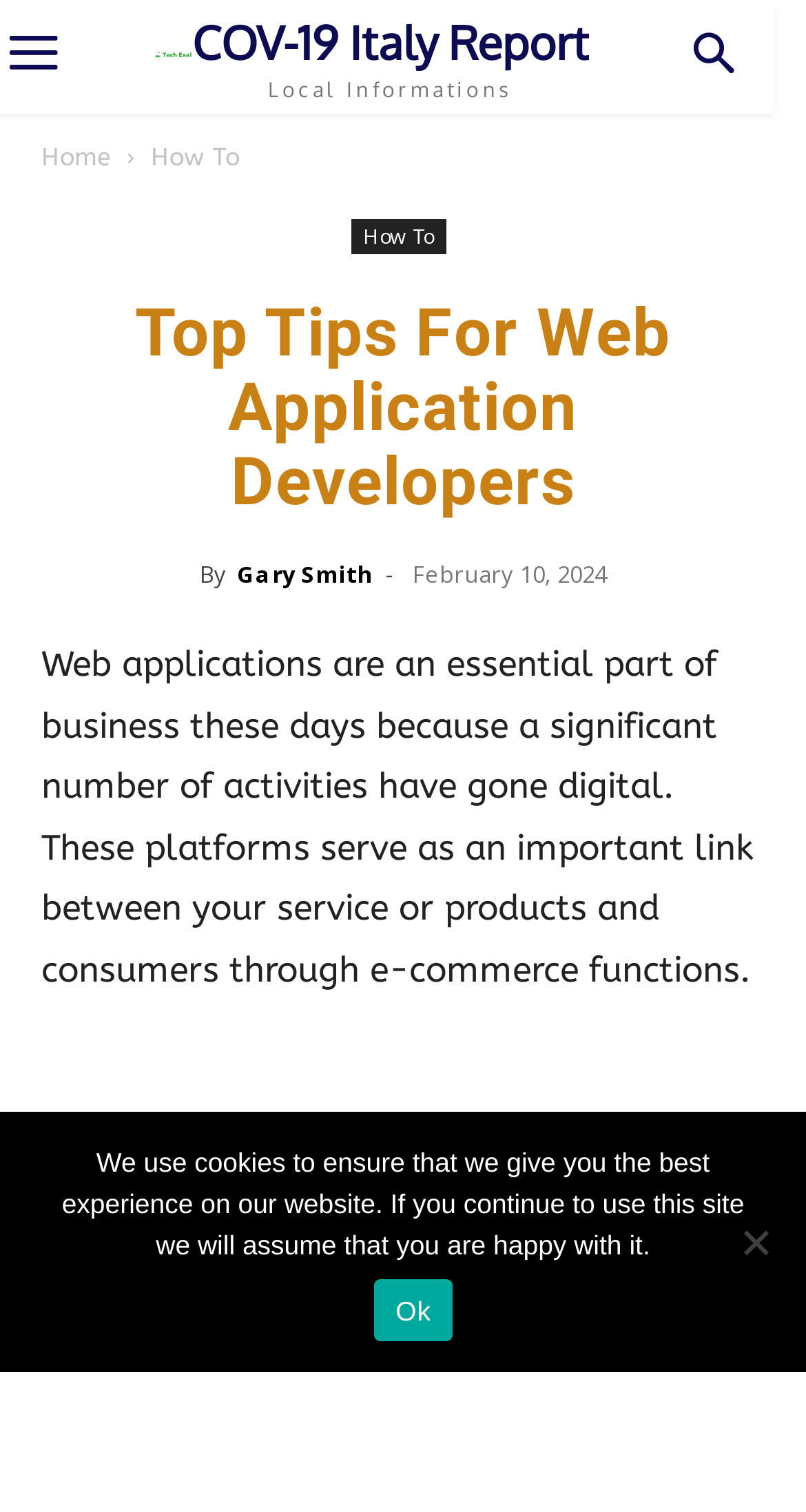Bounding box coordinates are to be given in the format (top-left x, top-left y, bottom-right x, bottom-right y). All values must be floating point numbers between 0 and 1. Provide the bounding box coordinate for the UI element described as: How To

[0.187, 0.094, 0.297, 0.113]